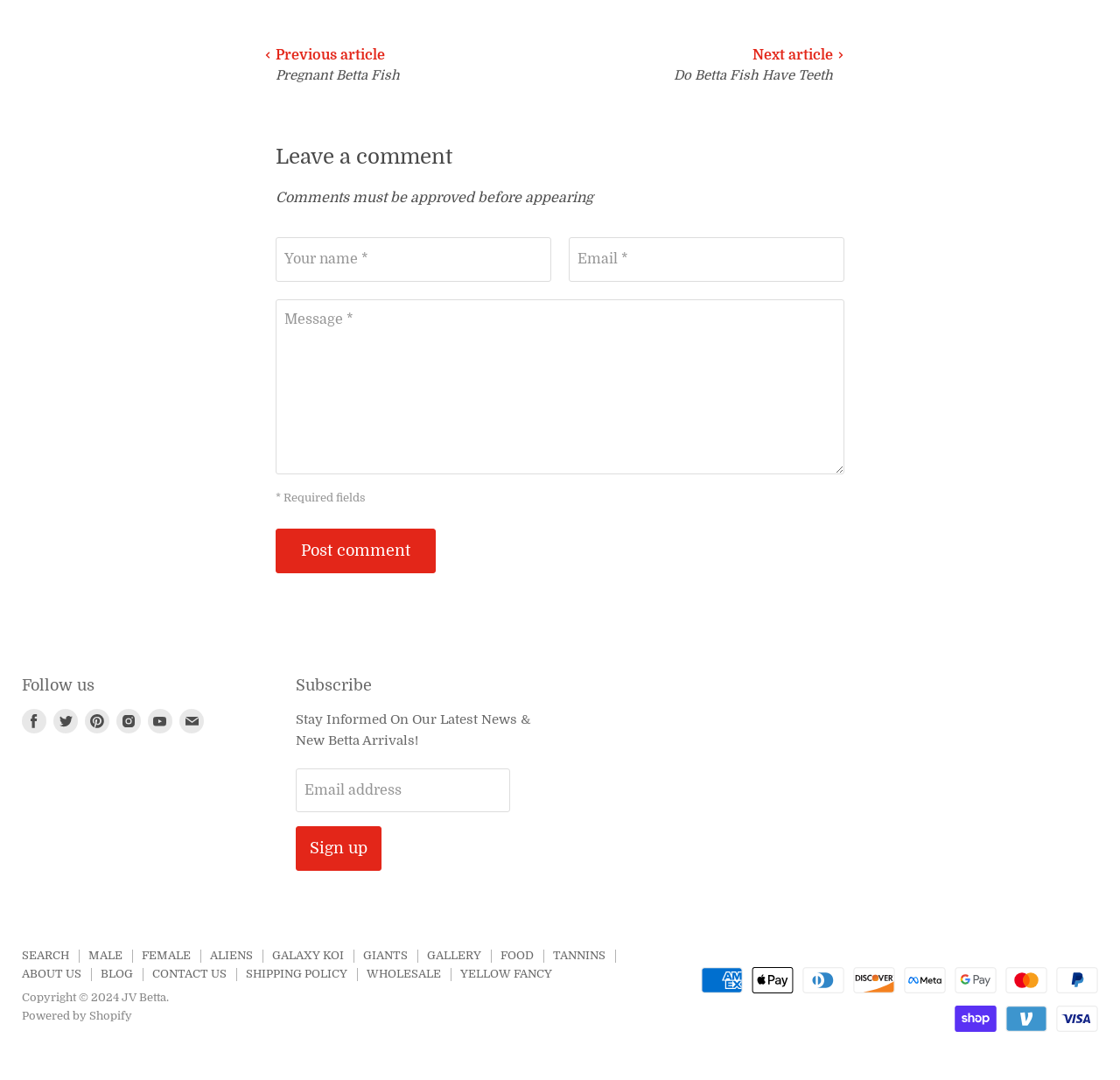Find and provide the bounding box coordinates for the UI element described here: "Powered by Shopify". The coordinates should be given as four float numbers between 0 and 1: [left, top, right, bottom].

[0.02, 0.934, 0.118, 0.946]